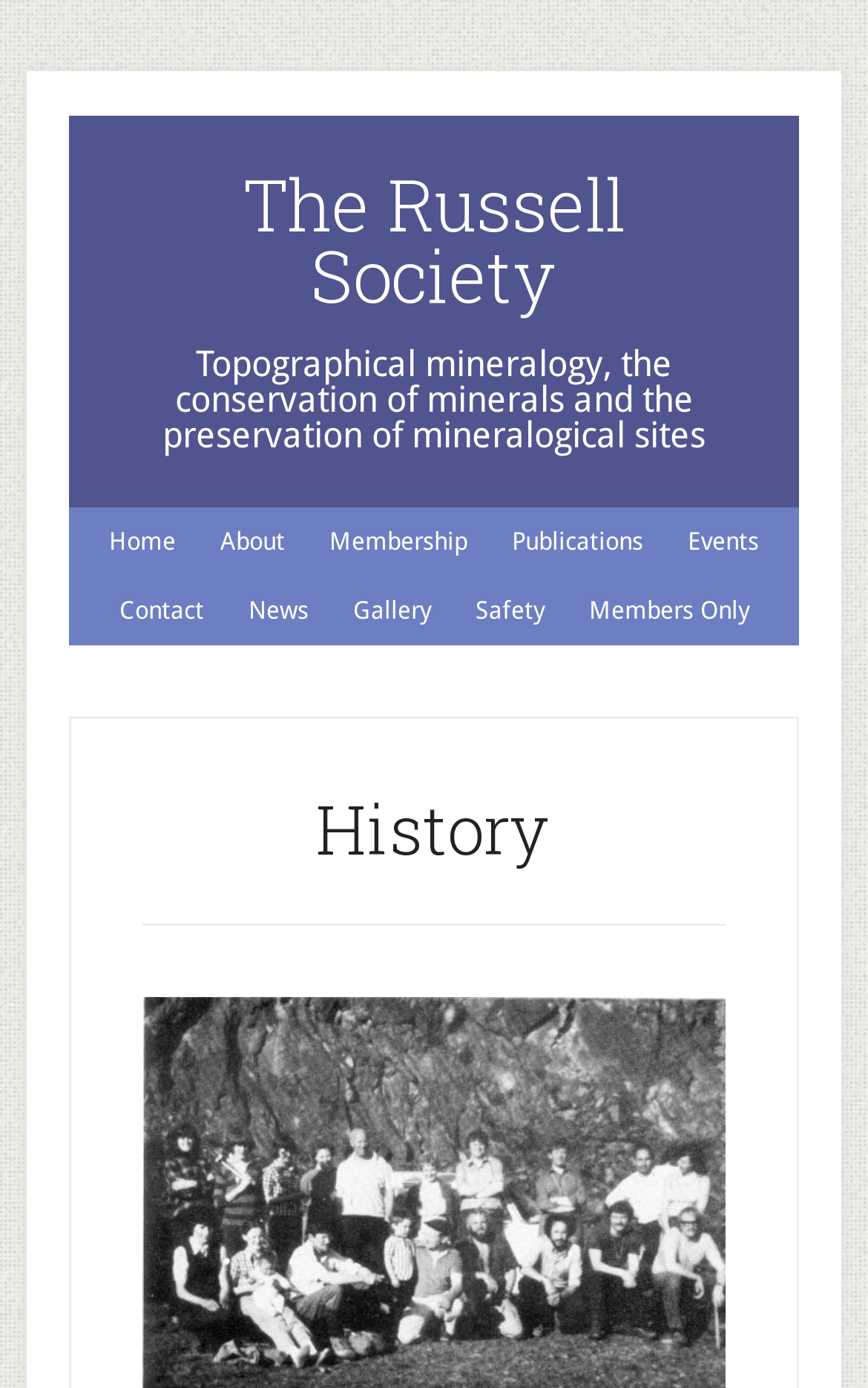Find the bounding box of the UI element described as: "Members Only". The bounding box coordinates should be given as four float values between 0 and 1, i.e., [left, top, right, bottom].

[0.658, 0.415, 0.883, 0.465]